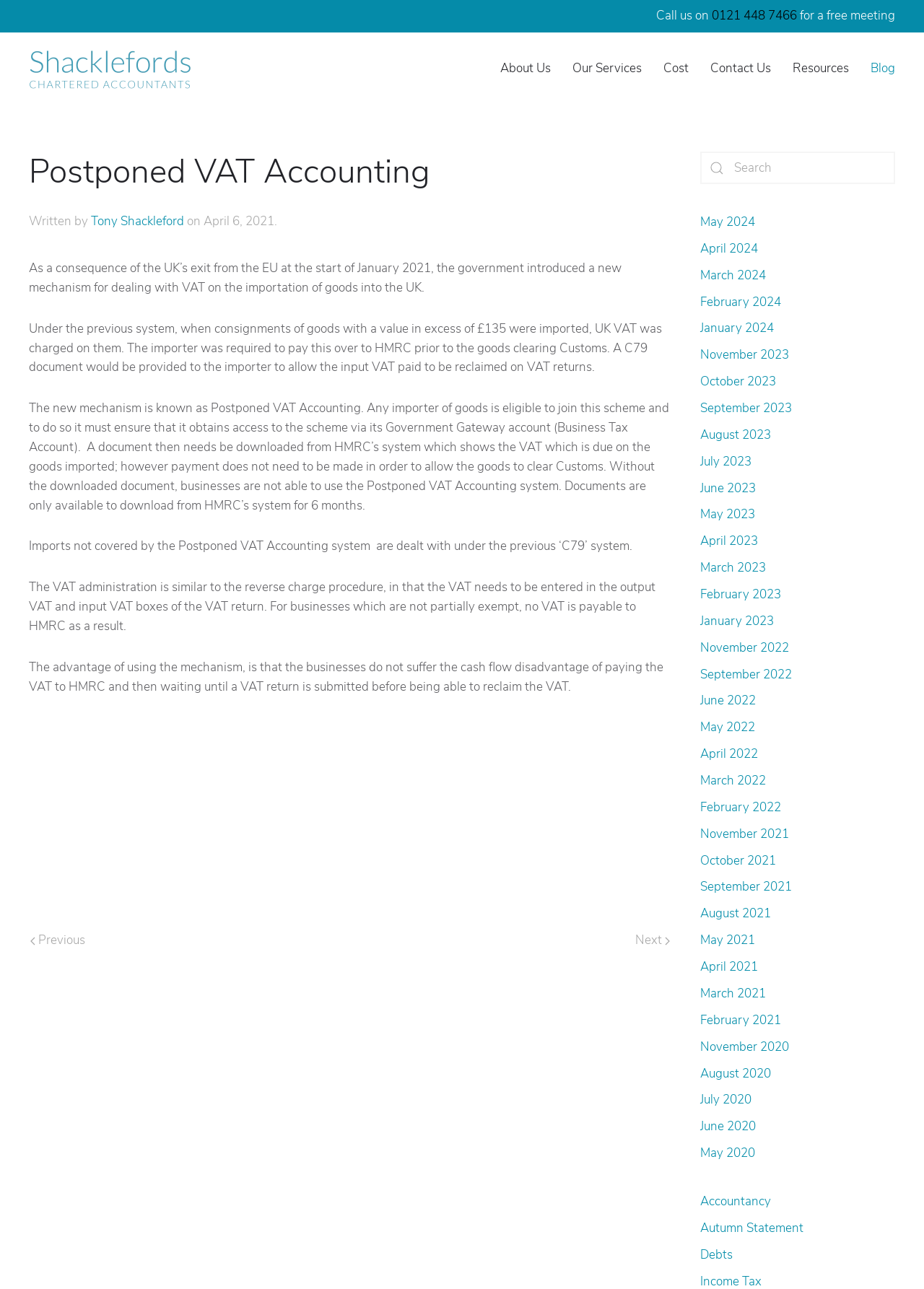Give a short answer to this question using one word or a phrase:
What is the name of the accountancy firm?

Shacklefords